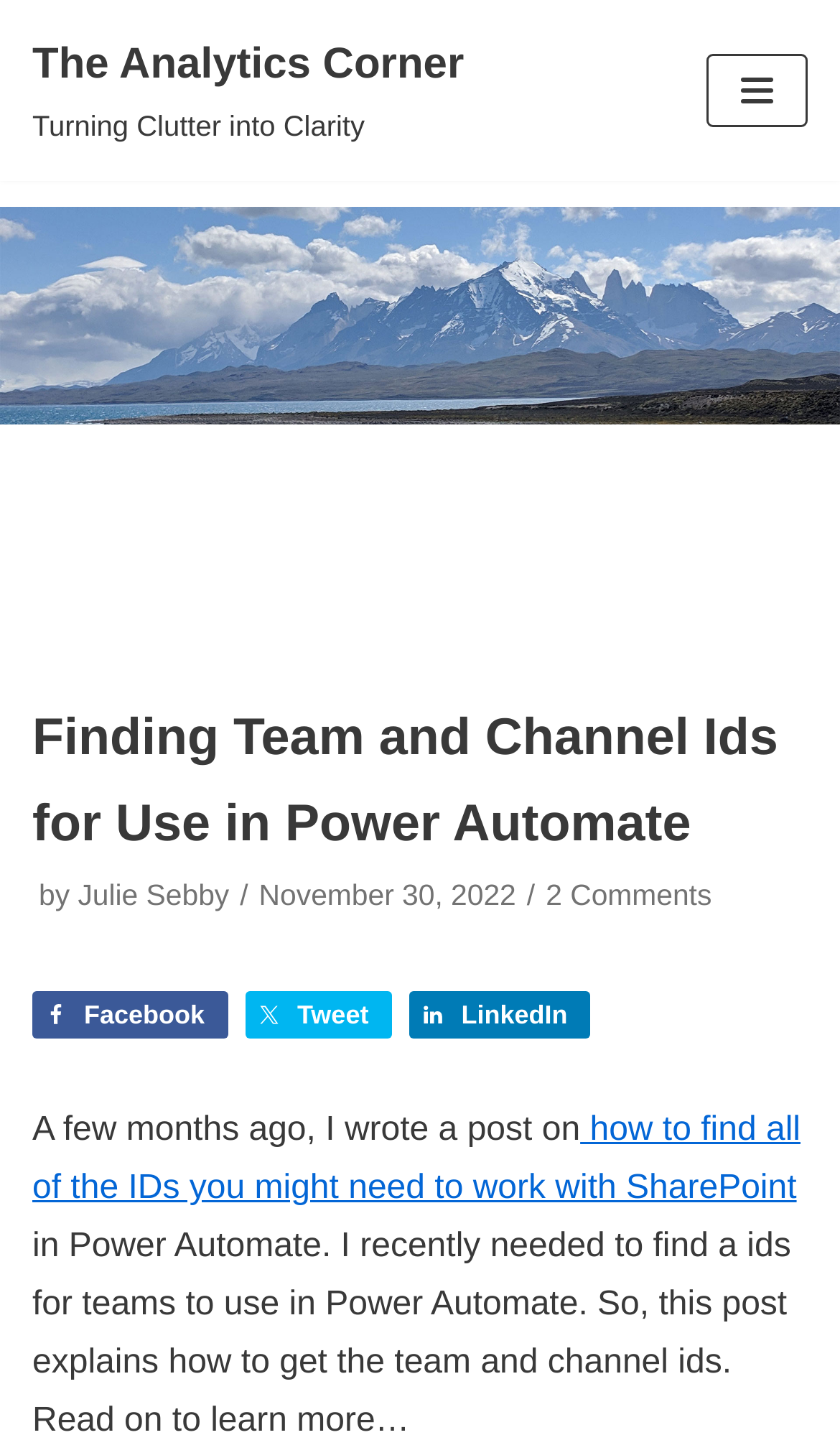Identify the bounding box coordinates of the area that should be clicked in order to complete the given instruction: "Click the navigation menu button". The bounding box coordinates should be four float numbers between 0 and 1, i.e., [left, top, right, bottom].

[0.841, 0.038, 0.962, 0.089]